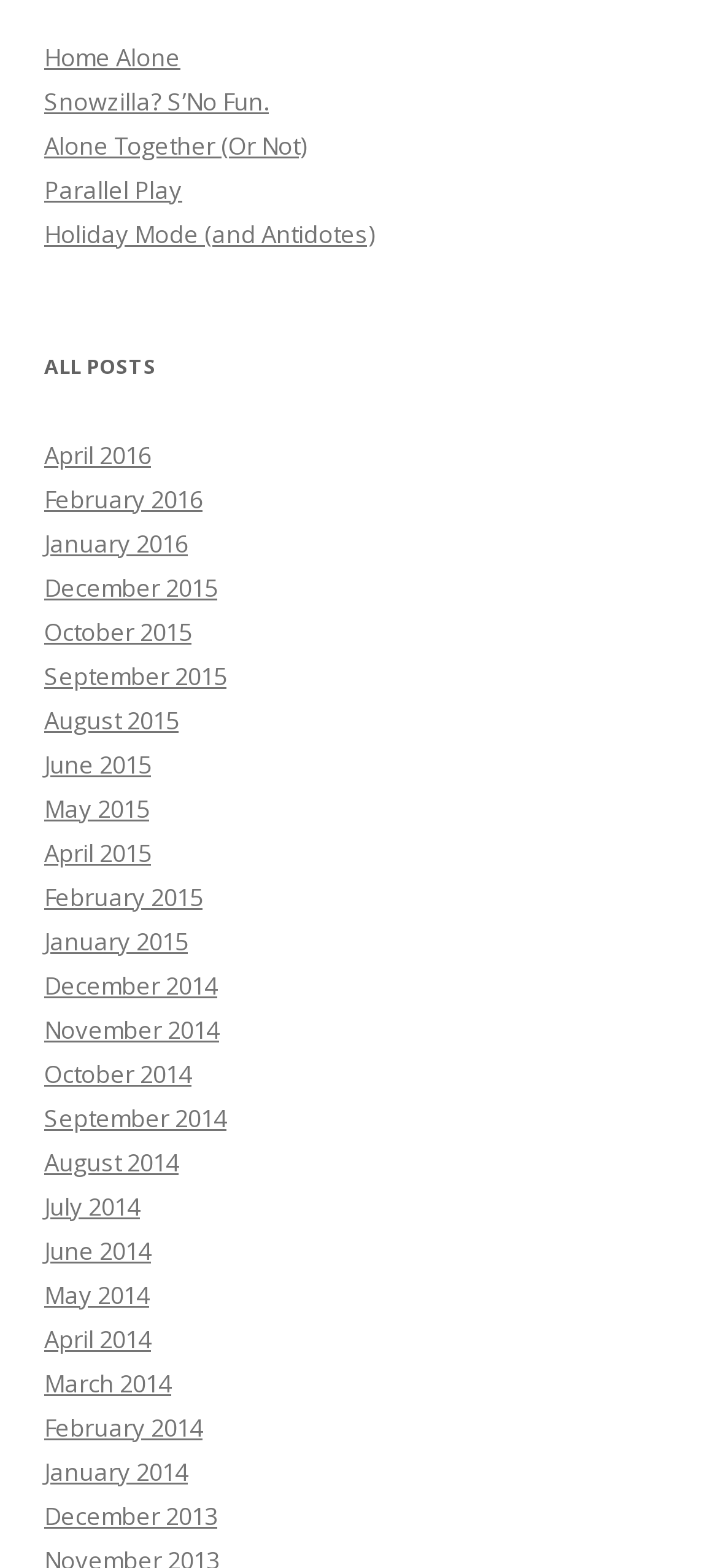Please specify the bounding box coordinates in the format (top-left x, top-left y, bottom-right x, bottom-right y), with all values as floating point numbers between 0 and 1. Identify the bounding box of the UI element described by: June 2015

[0.062, 0.477, 0.21, 0.498]